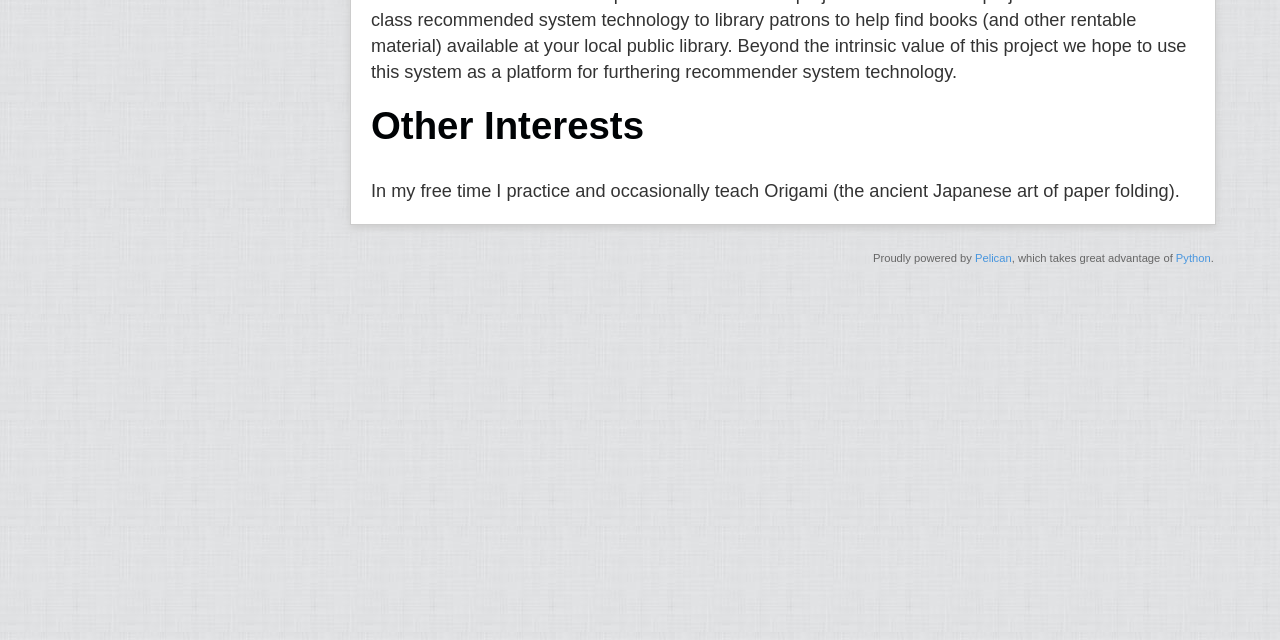Identify the bounding box for the described UI element: "Pelican".

[0.762, 0.394, 0.79, 0.413]